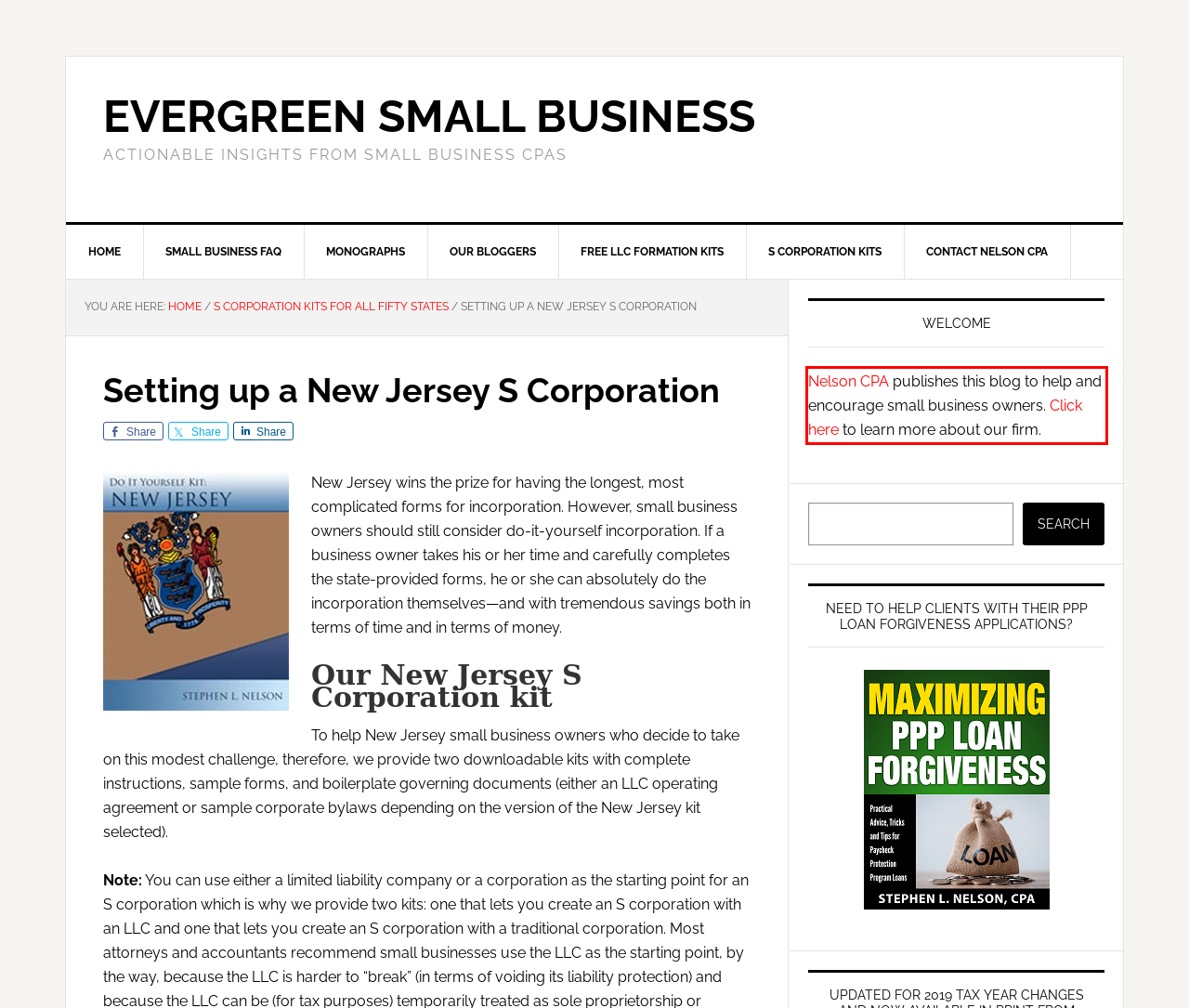You have a webpage screenshot with a red rectangle surrounding a UI element. Extract the text content from within this red bounding box.

Nelson CPA publishes this blog to help and encourage small business owners. Click here to learn more about our firm.